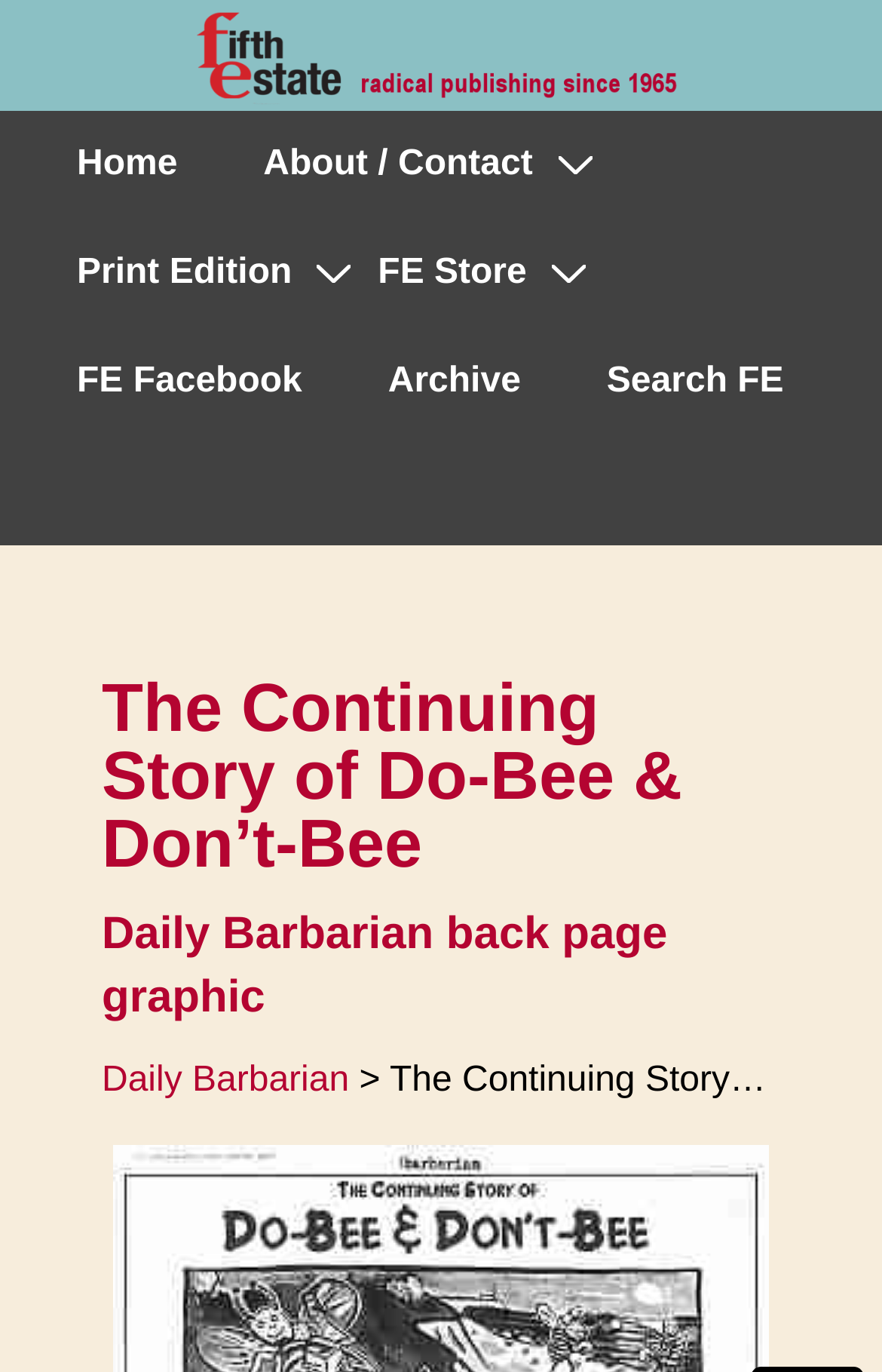Provide the bounding box coordinates of the area you need to click to execute the following instruction: "Search in Fifth Estate".

[0.642, 0.239, 0.935, 0.319]